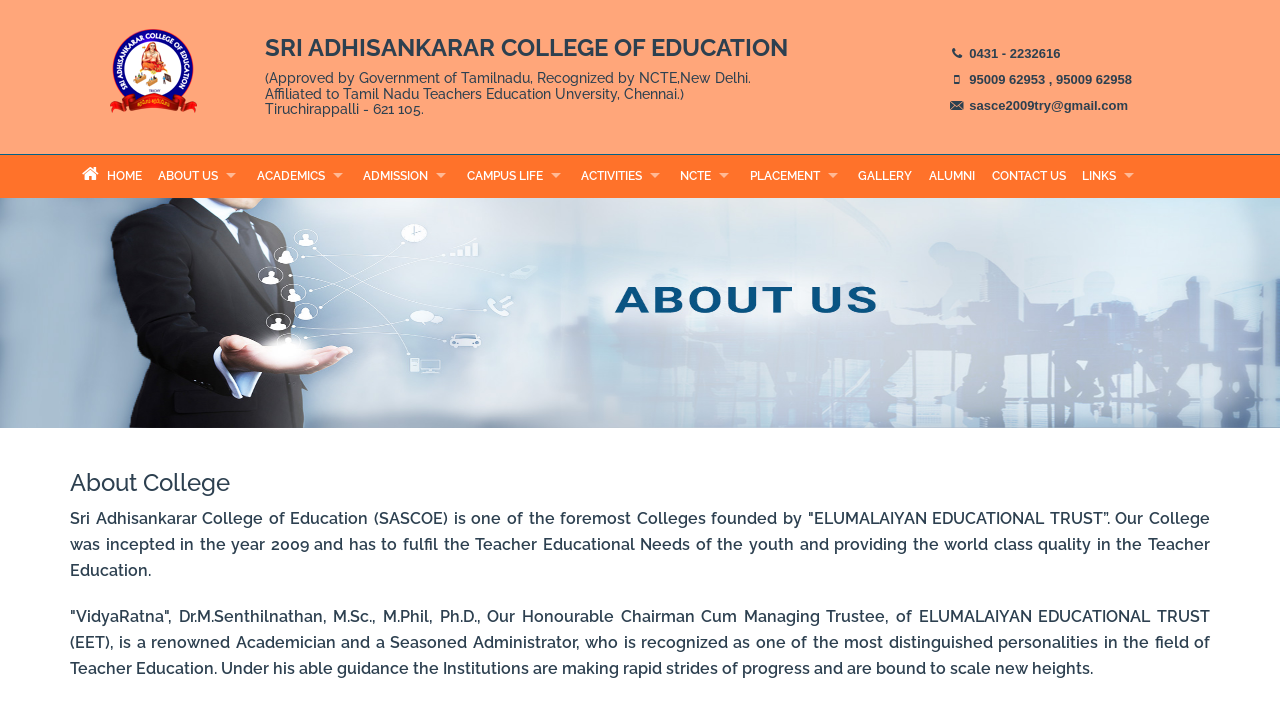What is the name of the college?
Use the image to answer the question with a single word or phrase.

Sri Adhisankarar College of Education